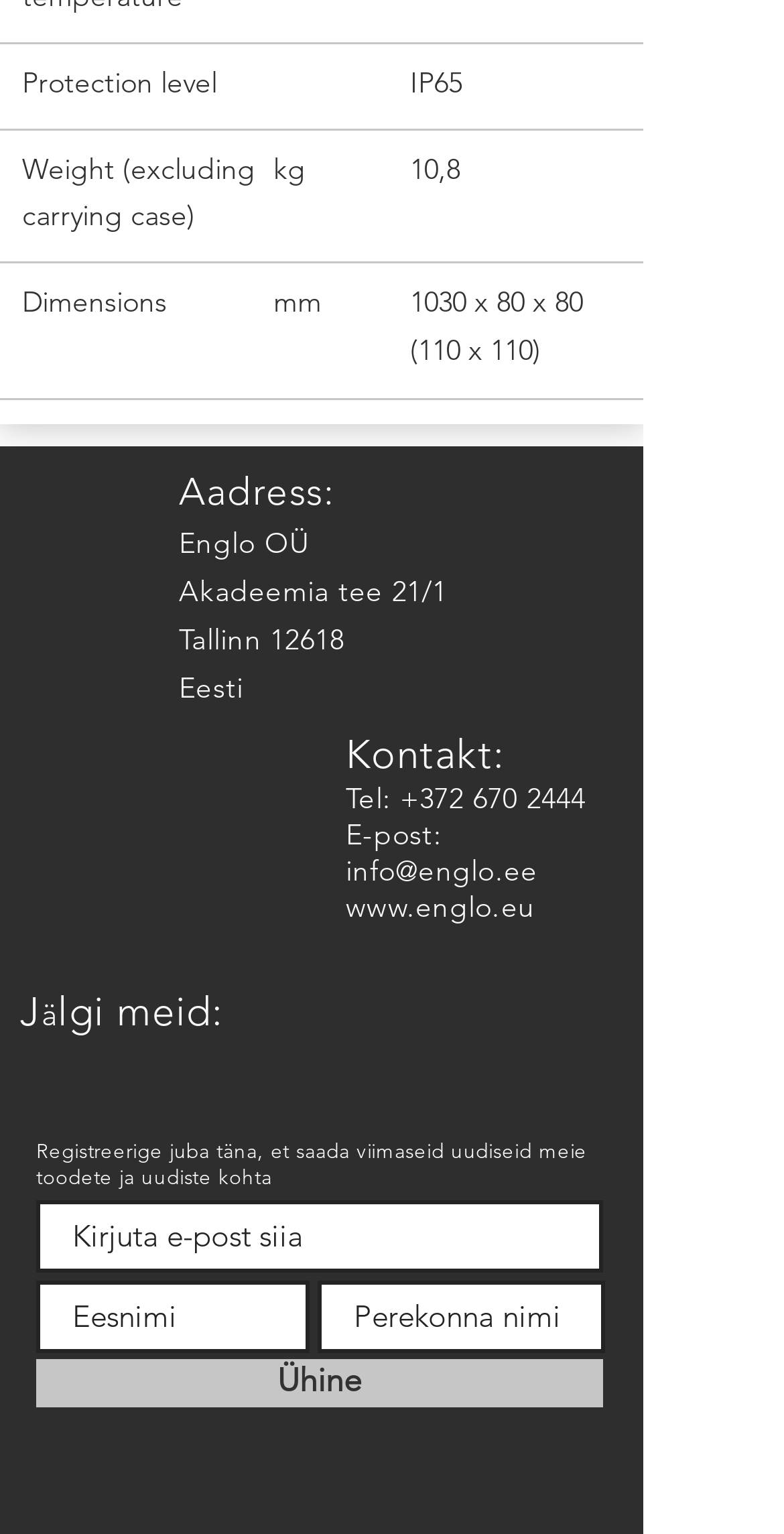Please specify the bounding box coordinates of the clickable region necessary for completing the following instruction: "Visit the website". The coordinates must consist of four float numbers between 0 and 1, i.e., [left, top, right, bottom].

[0.441, 0.58, 0.682, 0.603]